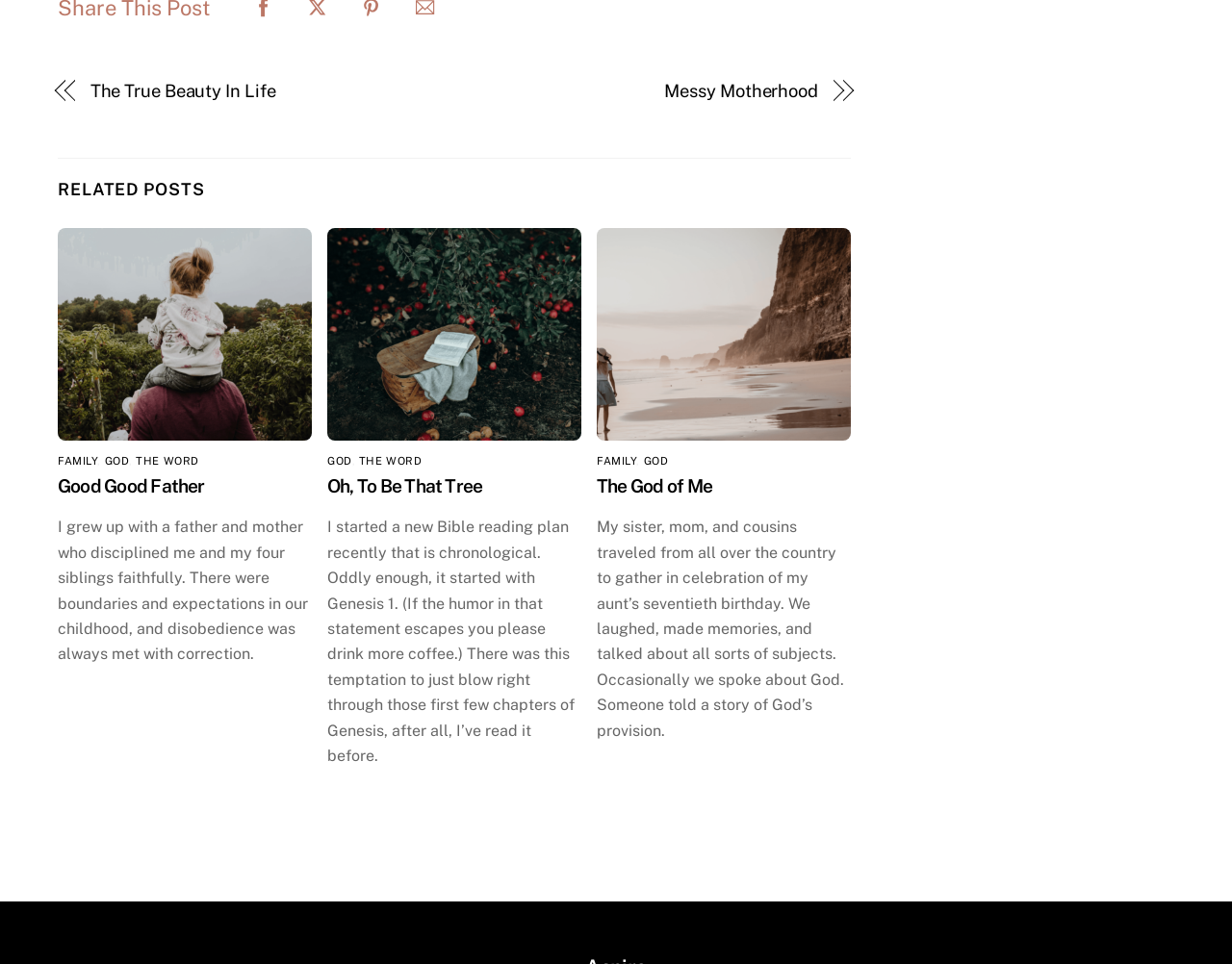What is the title of the second article?
Using the visual information from the image, give a one-word or short-phrase answer.

Oh, To Be That Tree